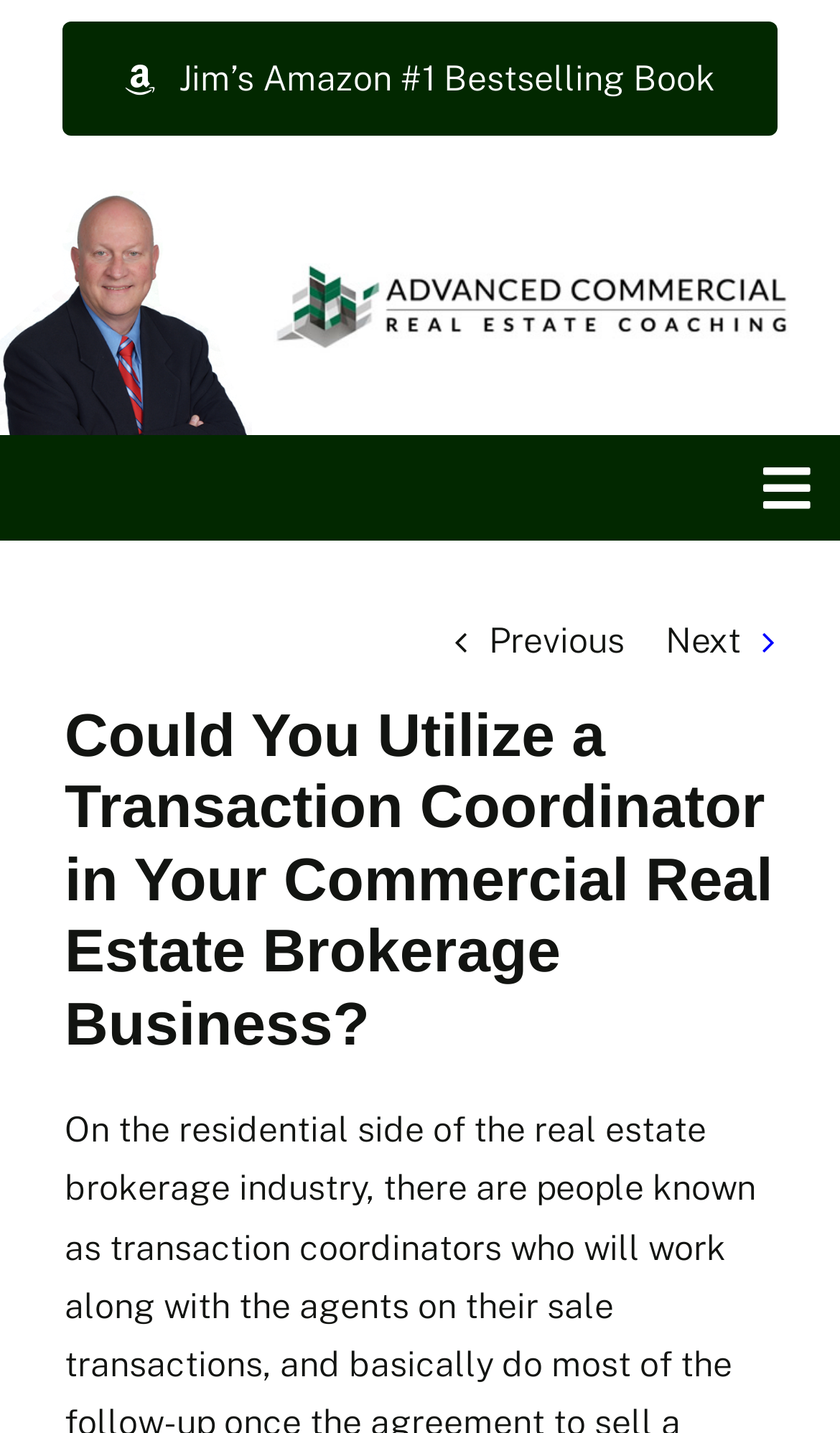How many navigation links are at the top of the webpage?
Answer the question with a thorough and detailed explanation.

I counted the number of links at the top of the webpage, which are 'Home', 'About Jim', 'Top Training Videos', 'Jim’s Blog', 'Coaching', 'Free Training', and 'Testimonials', and found that there are 7 navigation links.